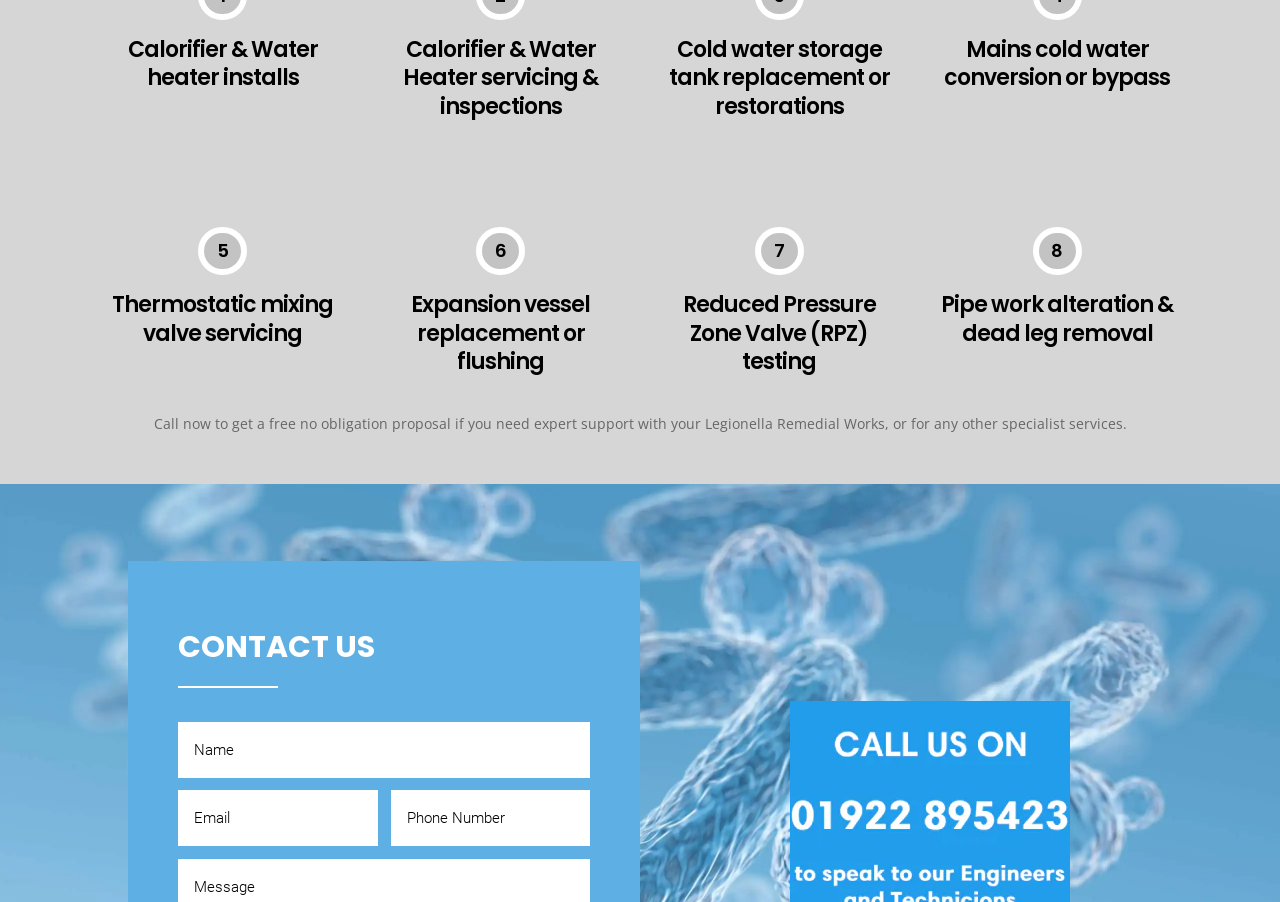Please determine the bounding box coordinates for the element with the description: "name="et_pb_contact_email_0" placeholder="Email"".

[0.139, 0.876, 0.295, 0.938]